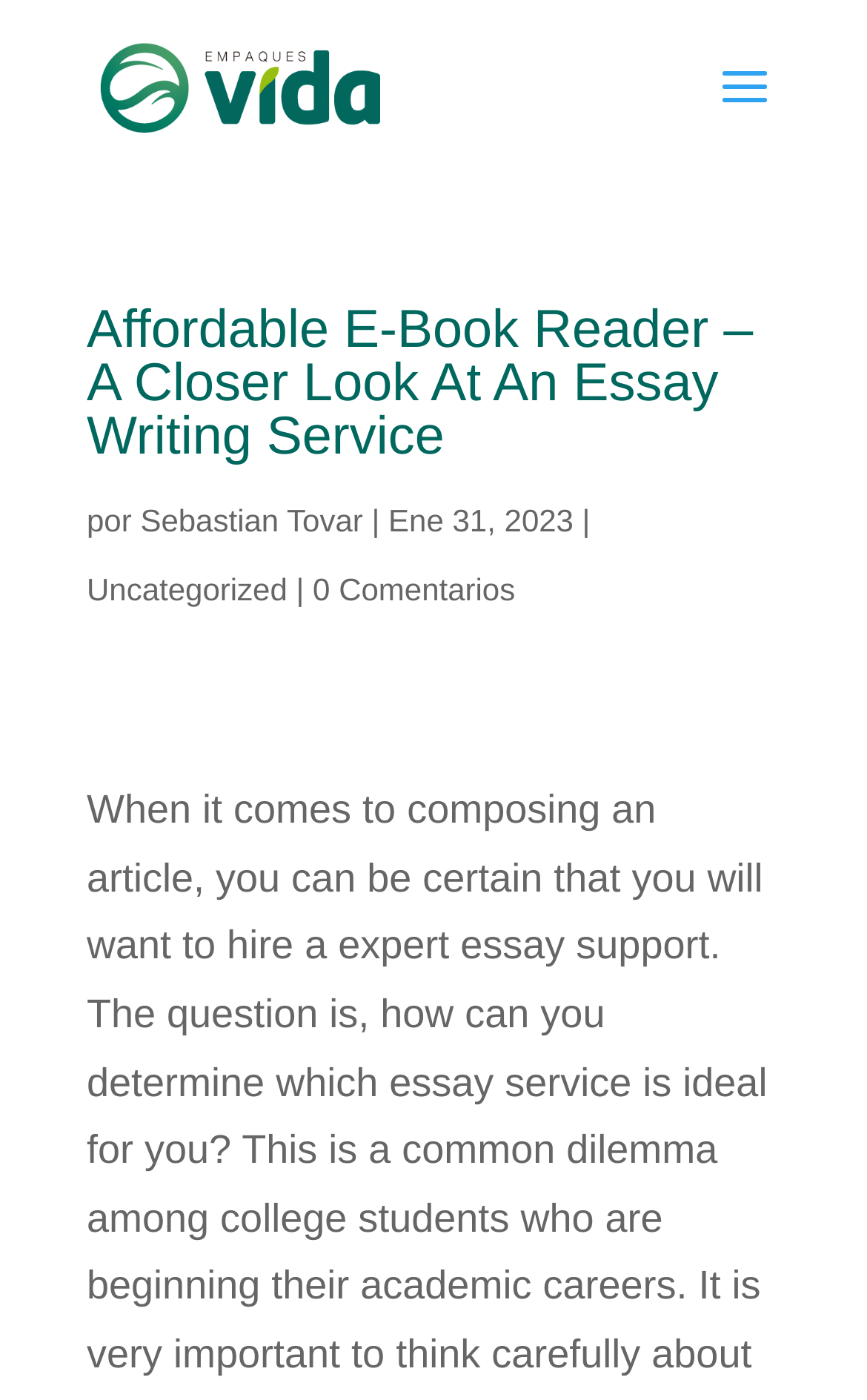Please reply to the following question using a single word or phrase: 
What is the date of the article?

Ene 31, 2023